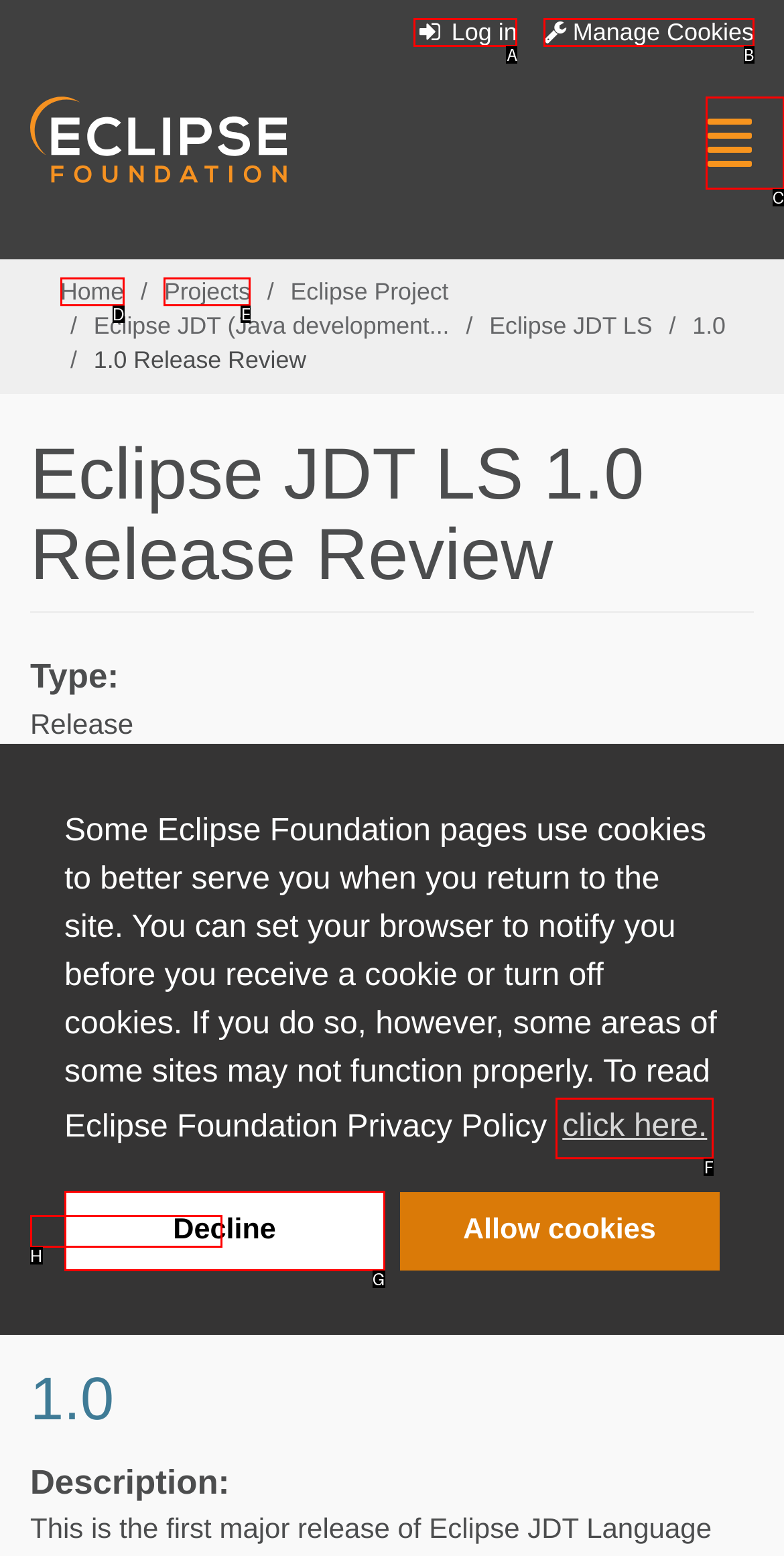Tell me which one HTML element best matches the description: Log in Answer with the option's letter from the given choices directly.

A